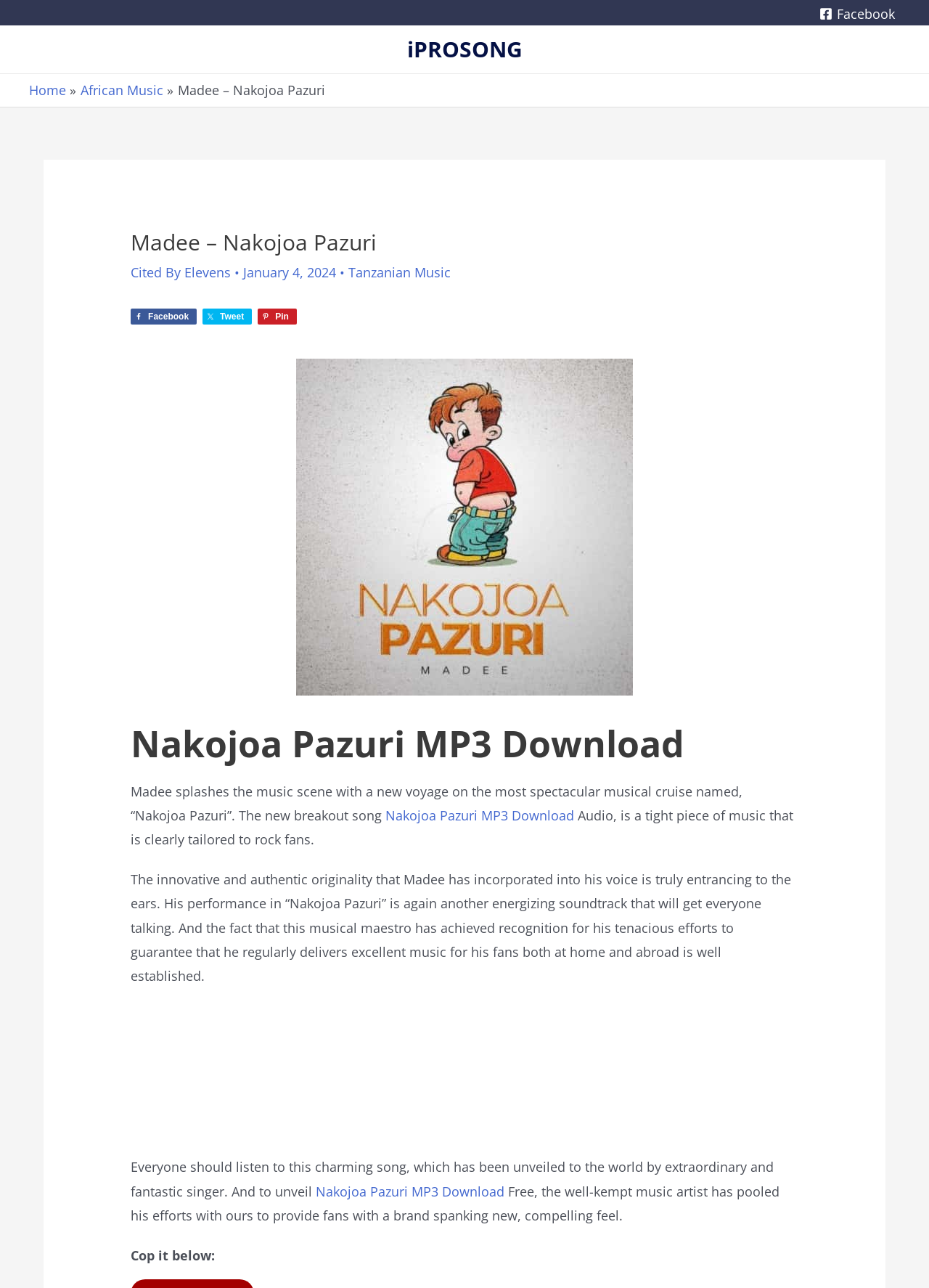What is the purpose of the webpage?
Answer the question with as much detail as possible.

I found the answer by looking at the link that says 'Nakojoa Pazuri MP3 Download' and the text that says 'Cop it below:', which suggests that the purpose of the webpage is to provide an MP3 download.